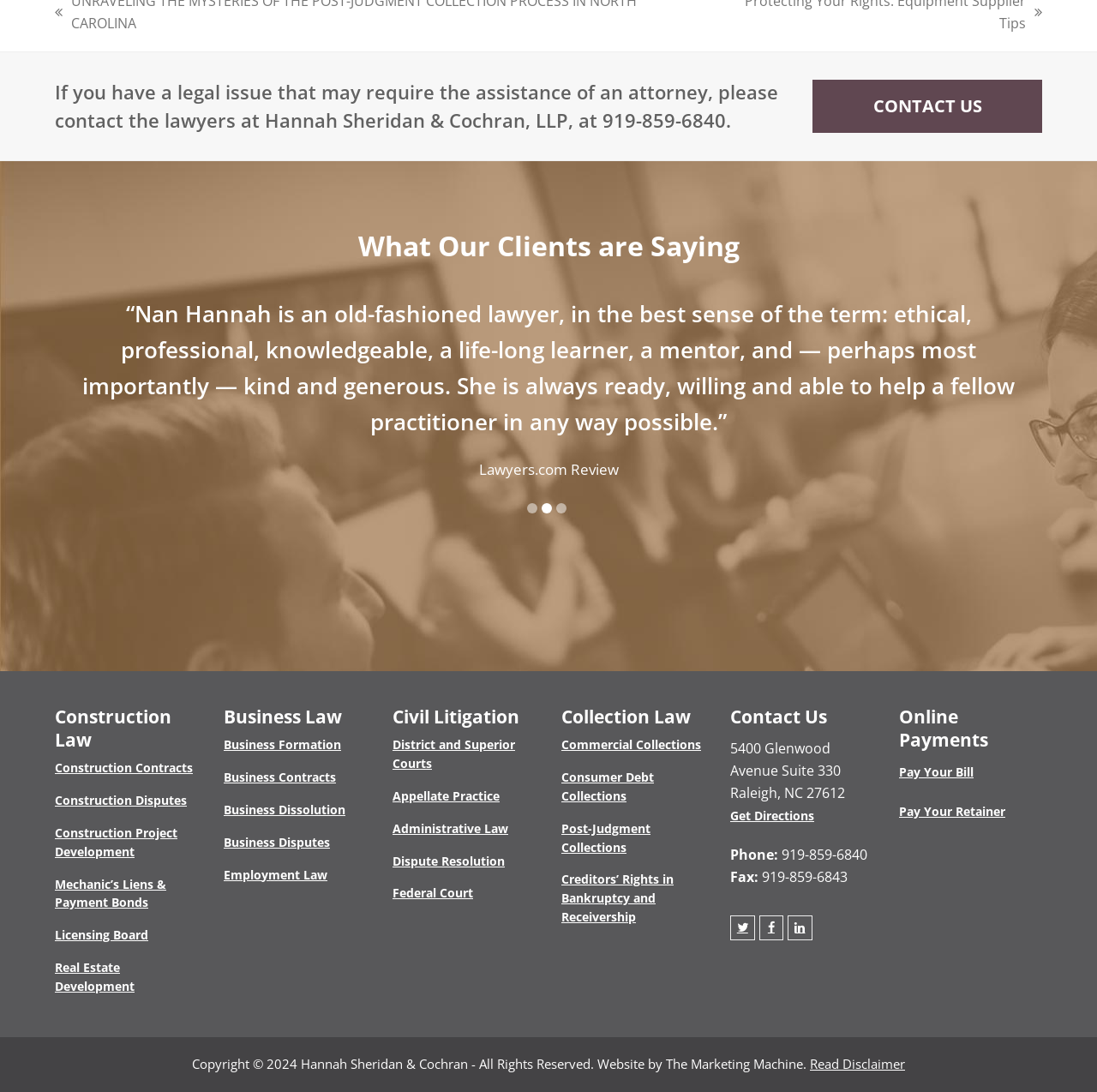What is the phone number of Hannah Sheridan & Cochran, LLP?
Give a detailed explanation using the information visible in the image.

The phone number can be found in the 'Contact Us' section, where it is listed as 'Phone: 919-859-6840'.